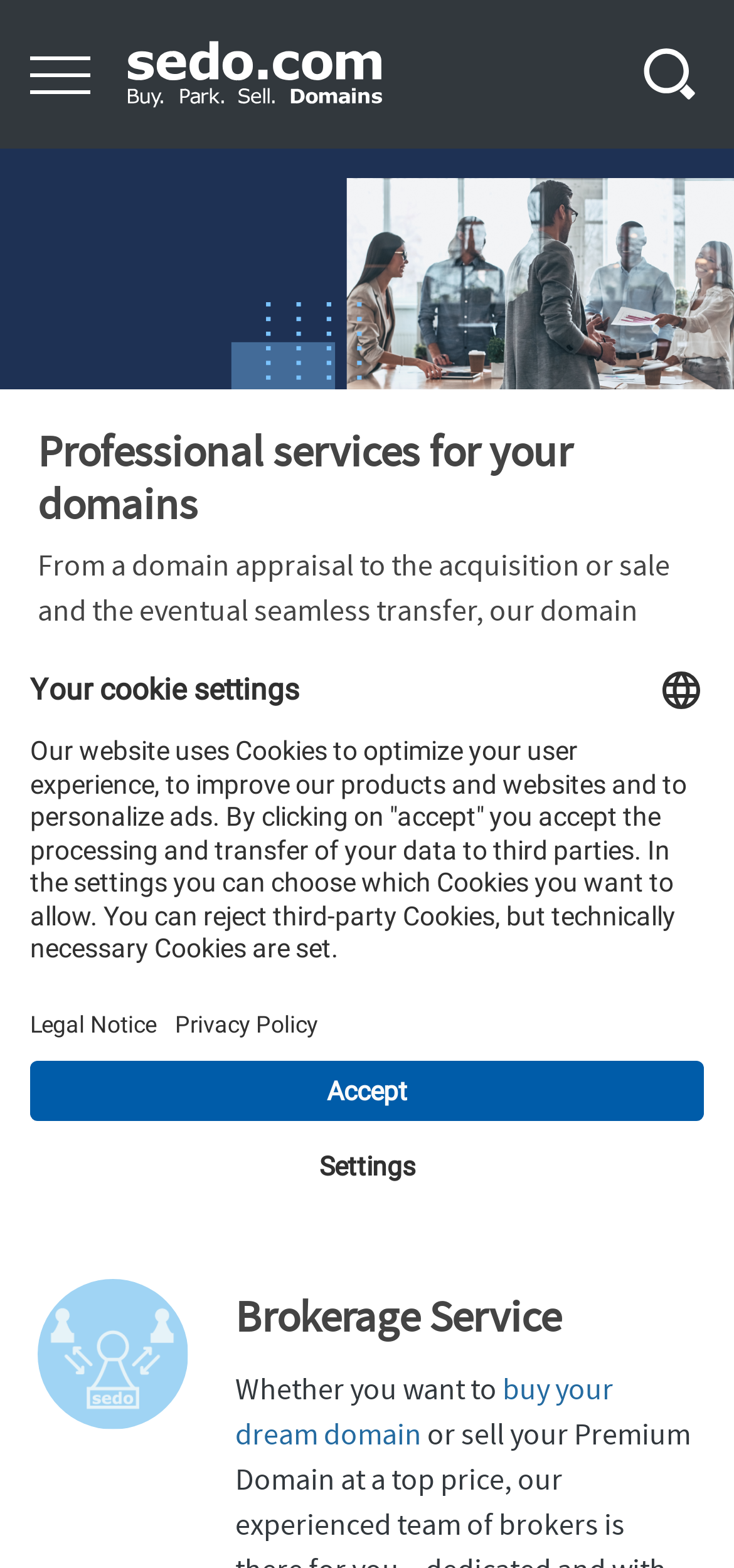Given the description "buy your dream domain", provide the bounding box coordinates of the corresponding UI element.

[0.321, 0.874, 0.836, 0.927]